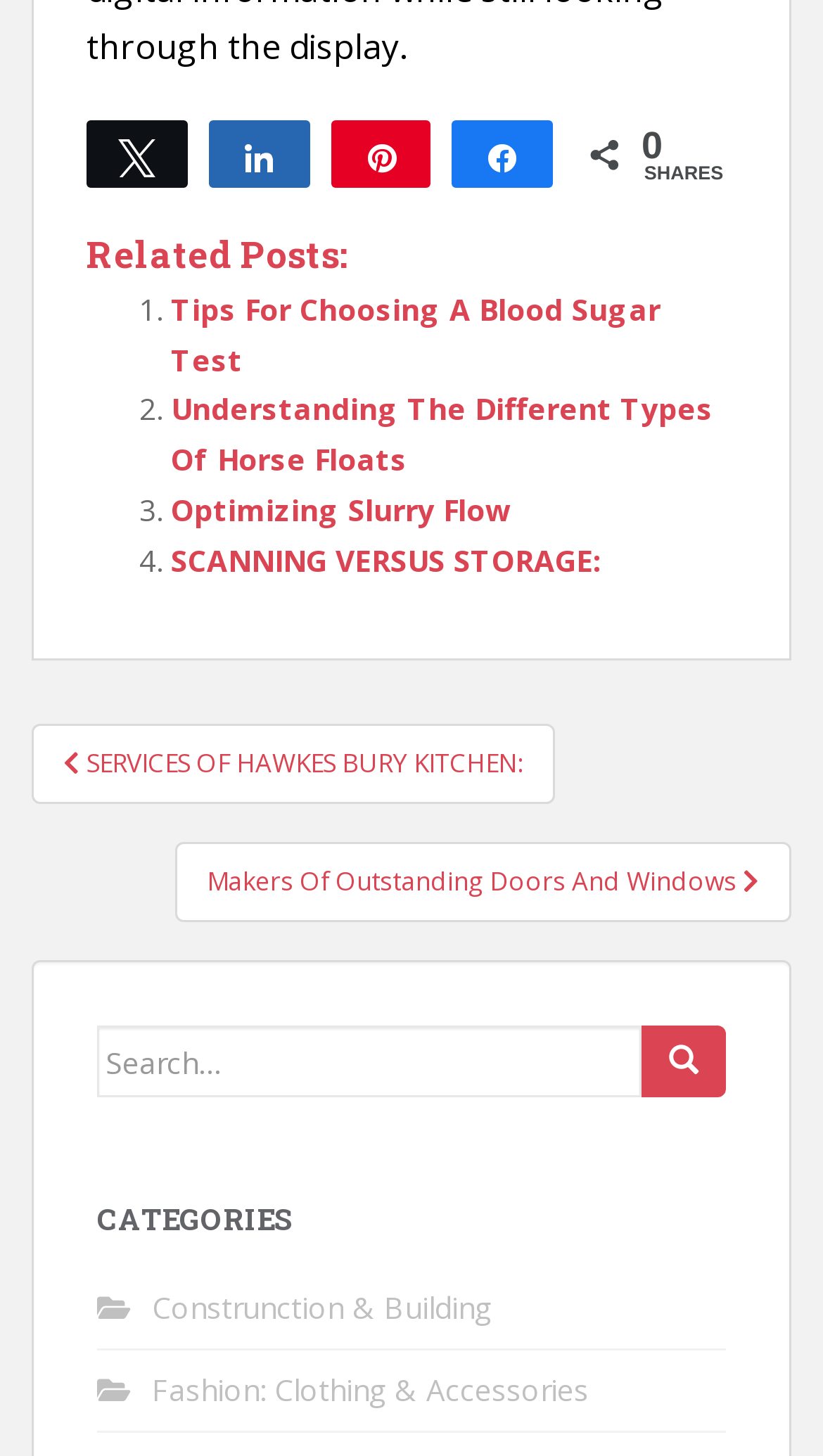Select the bounding box coordinates of the element I need to click to carry out the following instruction: "Read 'Tips For Choosing A Blood Sugar Test'".

[0.208, 0.198, 0.803, 0.26]